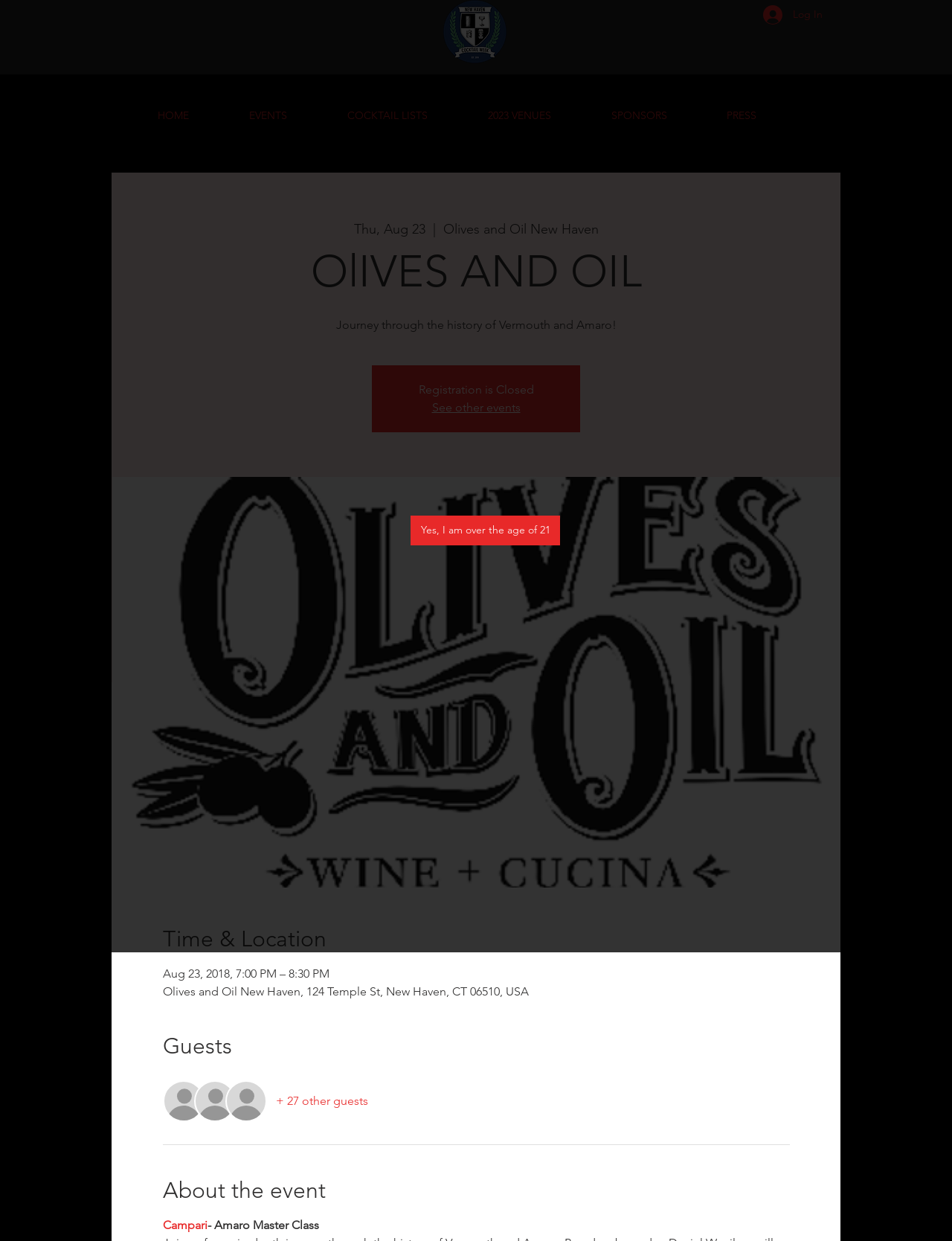Predict the bounding box coordinates of the area that should be clicked to accomplish the following instruction: "Check the event guests". The bounding box coordinates should consist of four float numbers between 0 and 1, i.e., [left, top, right, bottom].

[0.171, 0.871, 0.386, 0.904]